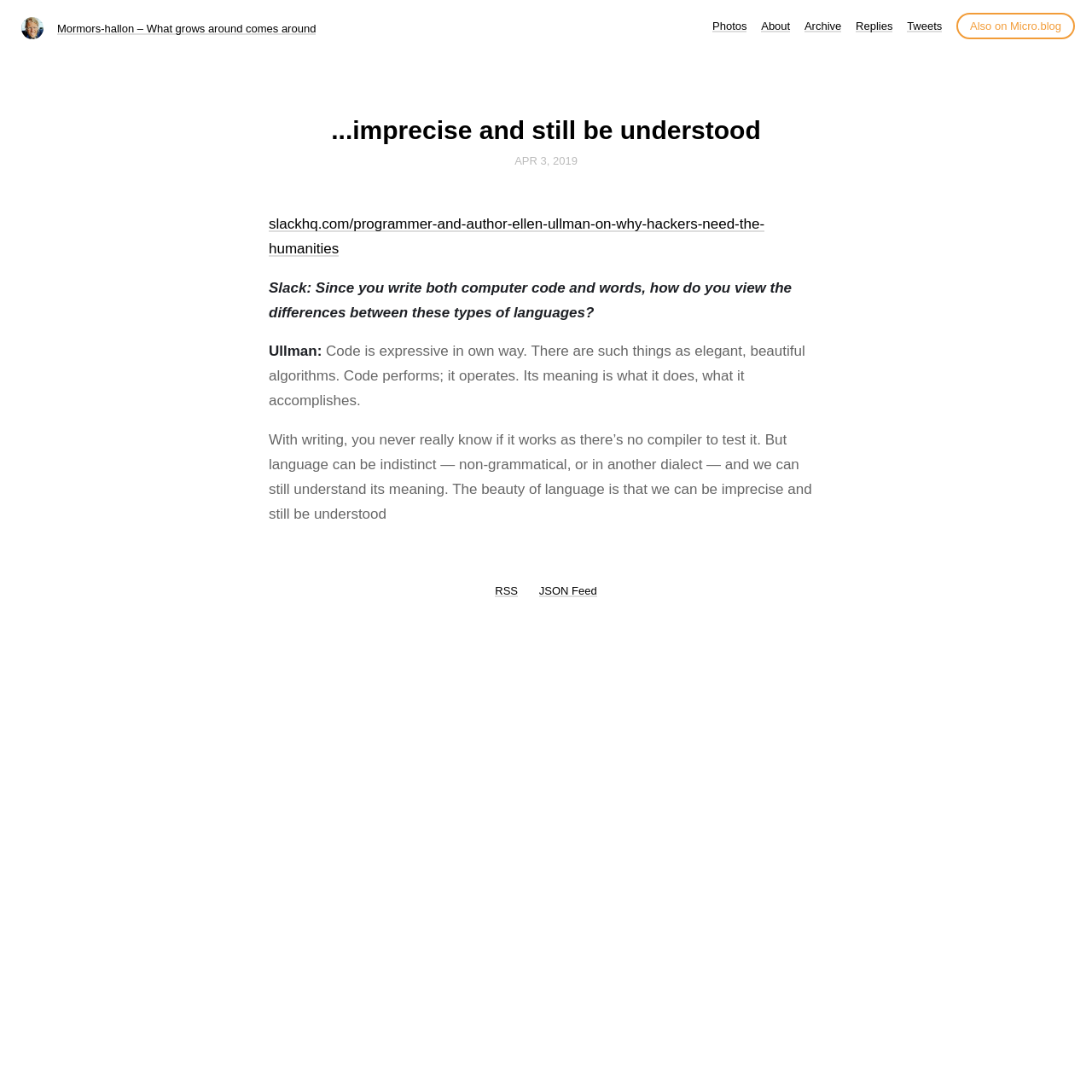Please locate and retrieve the main header text of the webpage.

...imprecise and still be understood